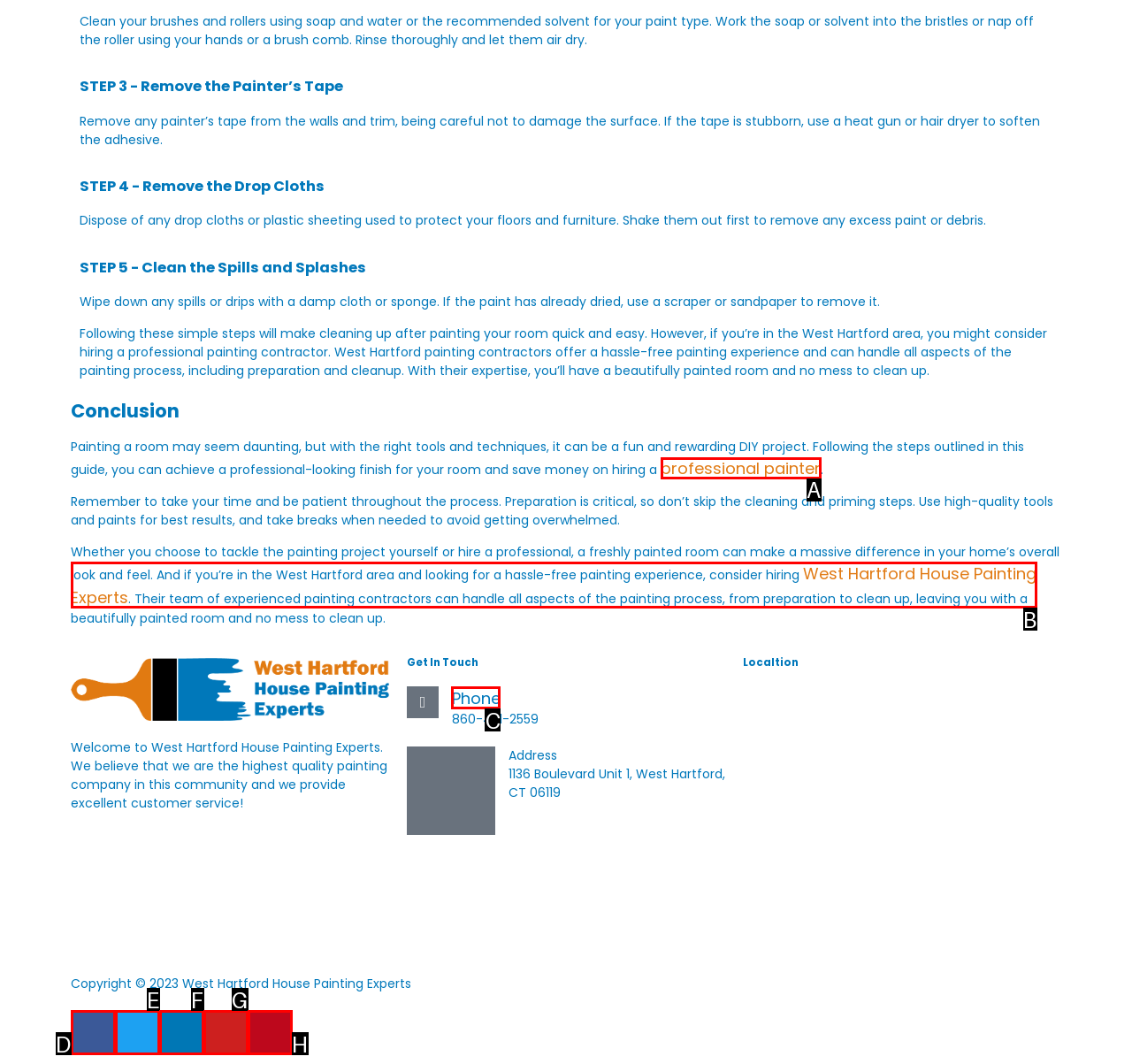Indicate which lettered UI element to click to fulfill the following task: Click the 'professional painter' link
Provide the letter of the correct option.

A